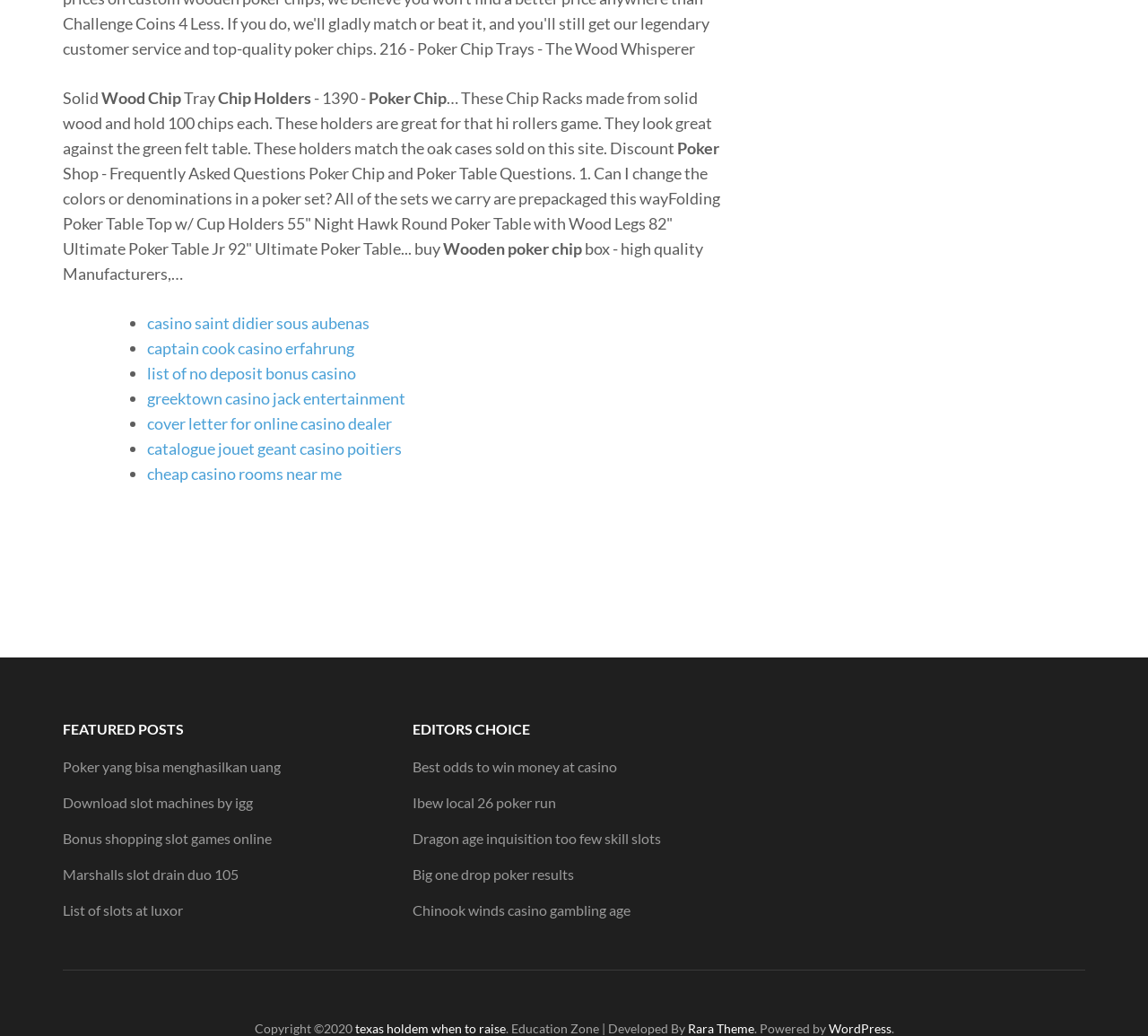Analyze the image and give a detailed response to the question:
What is the theme of the website developed by 'Education Zone'?

The website has content related to poker and casino games, such as chip racks, poker tables, and links to poker and casino-related articles, which suggests that the theme of the website is poker and casino.